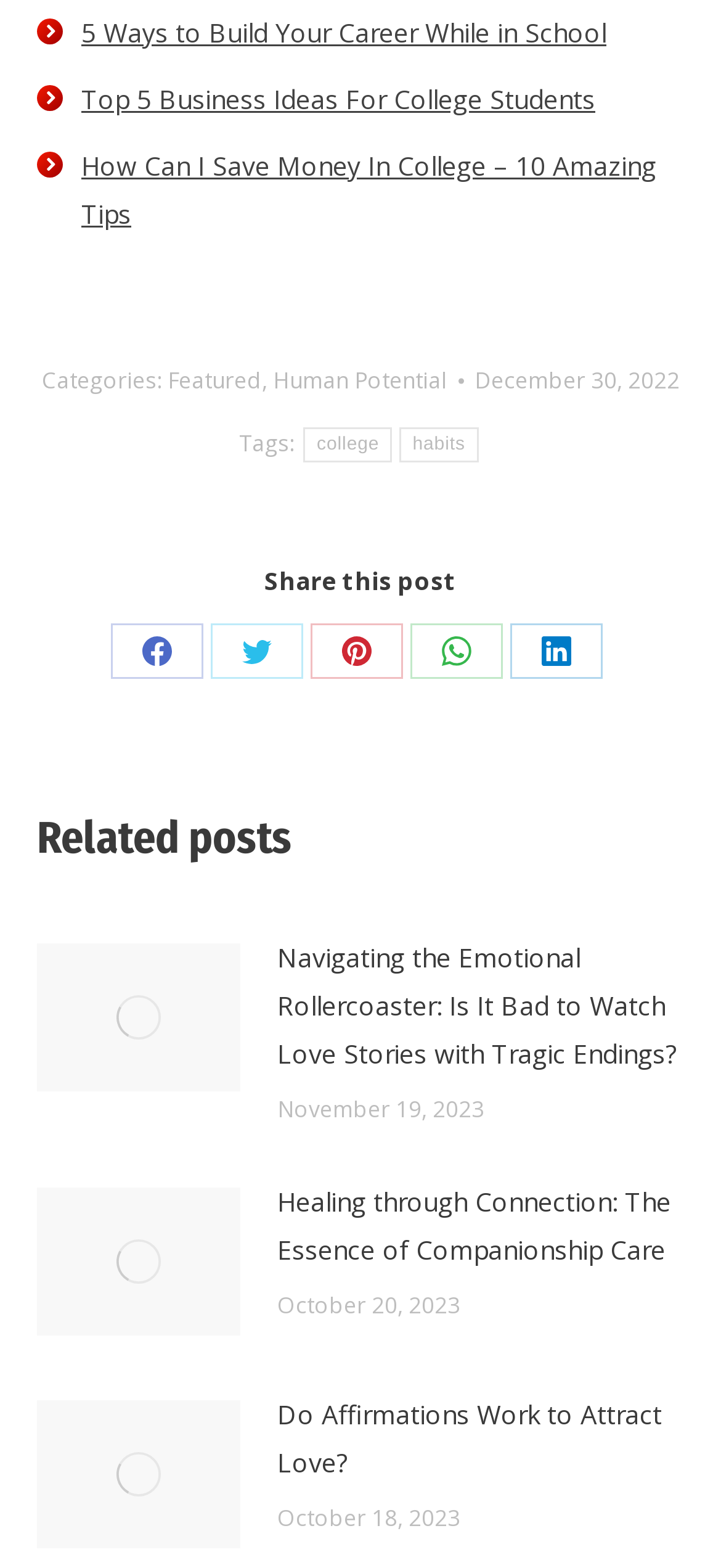Kindly determine the bounding box coordinates for the clickable area to achieve the given instruction: "Read the 'Navigating the Emotional Rollercoaster: Is It Bad to Watch Love Stories with Tragic Endings?' article".

[0.385, 0.596, 0.949, 0.688]